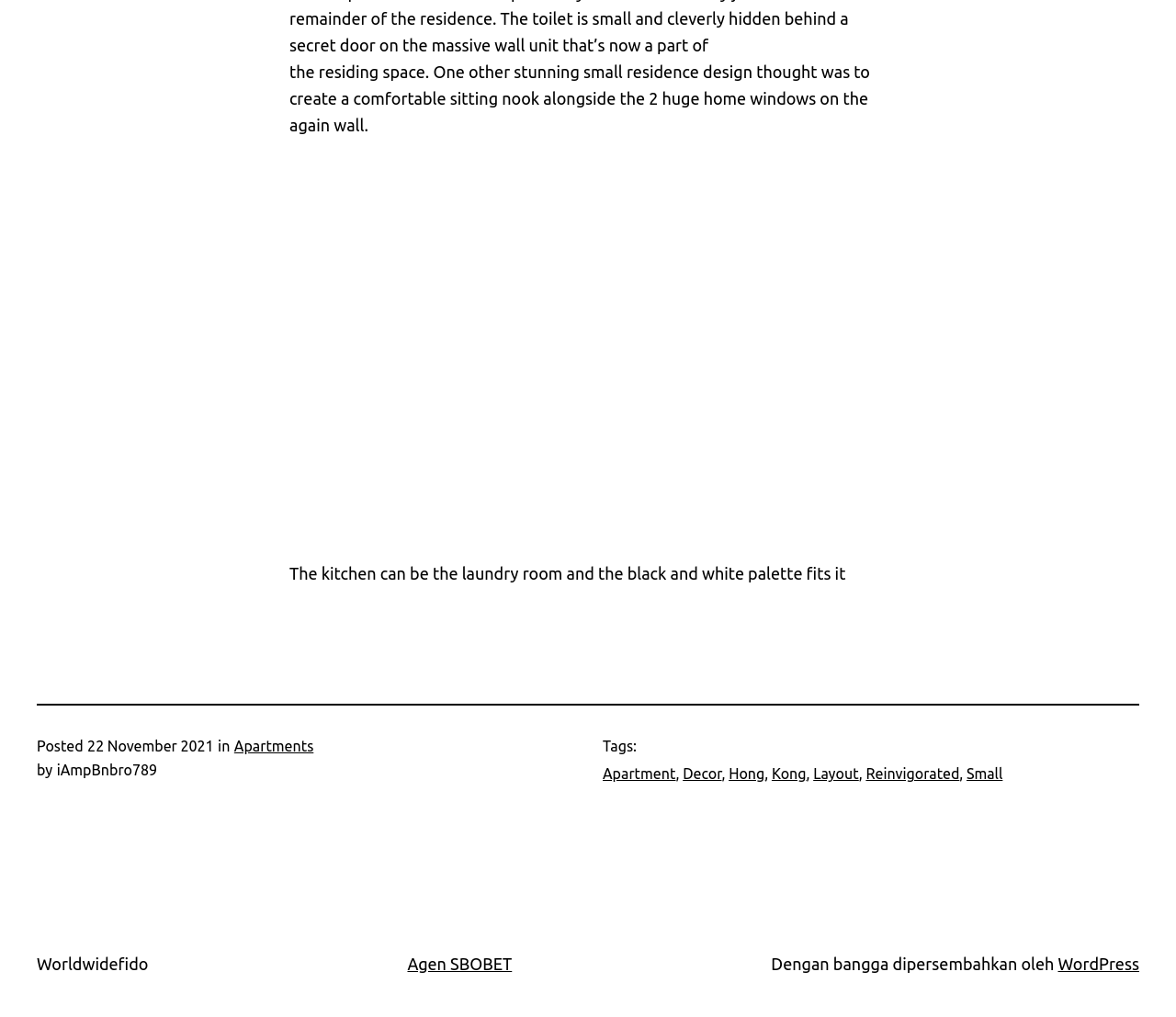Give a concise answer of one word or phrase to the question: 
When was the article posted?

22 November 2021